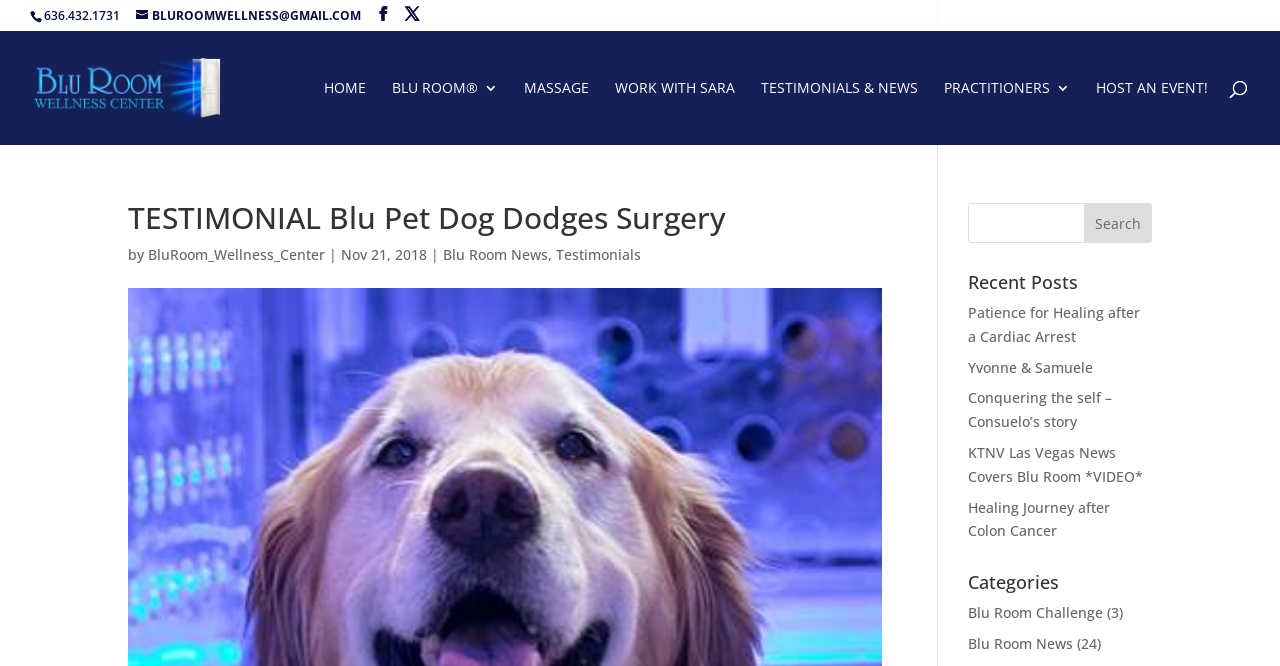What is the title of the latest post?
Using the information from the image, give a concise answer in one word or a short phrase.

Patience for Healing after a Cardiac Arrest